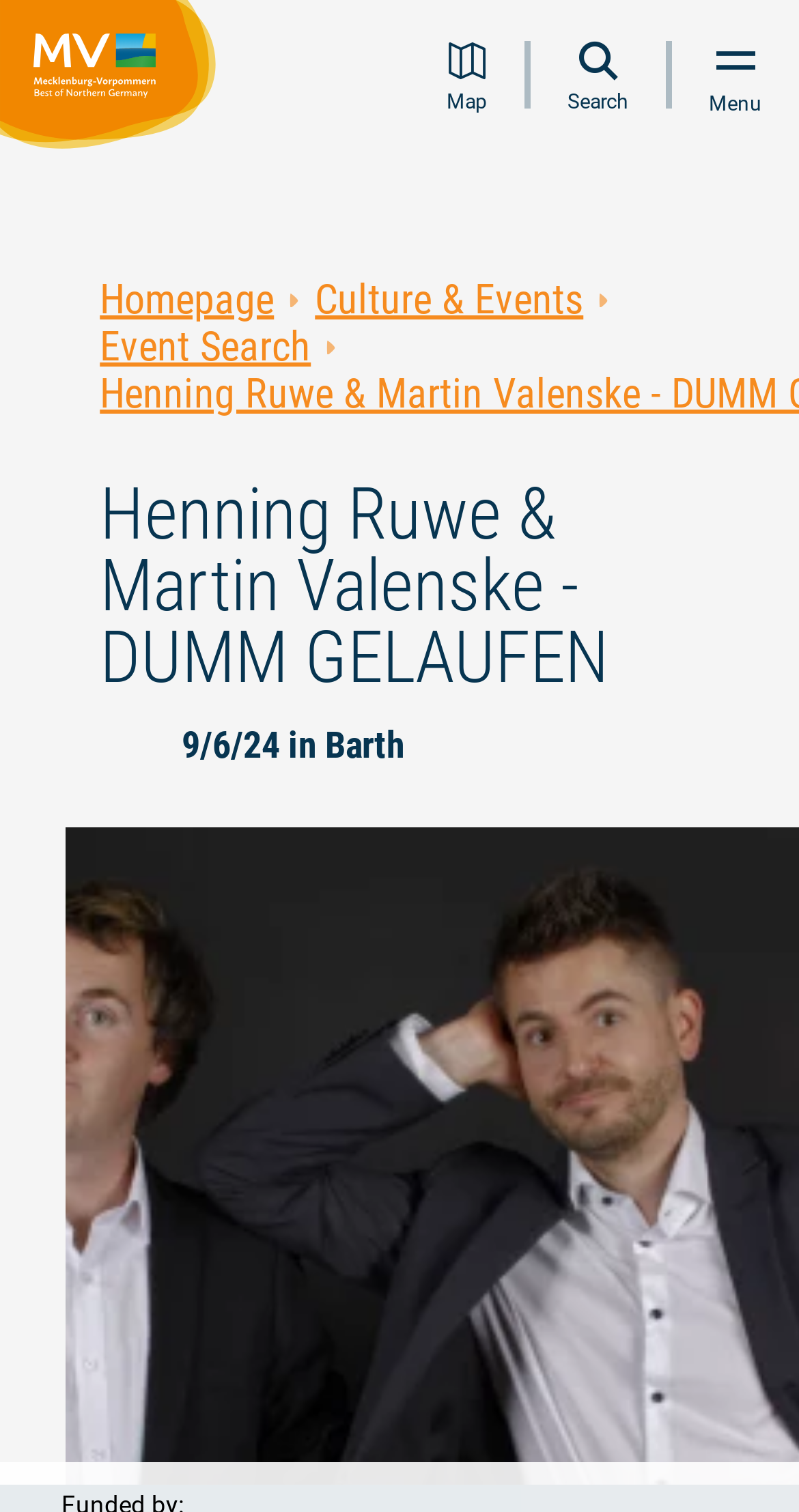Provide your answer to the question using just one word or phrase: What is the name of the event on 9/6/24?

DUMM GELAUFEN